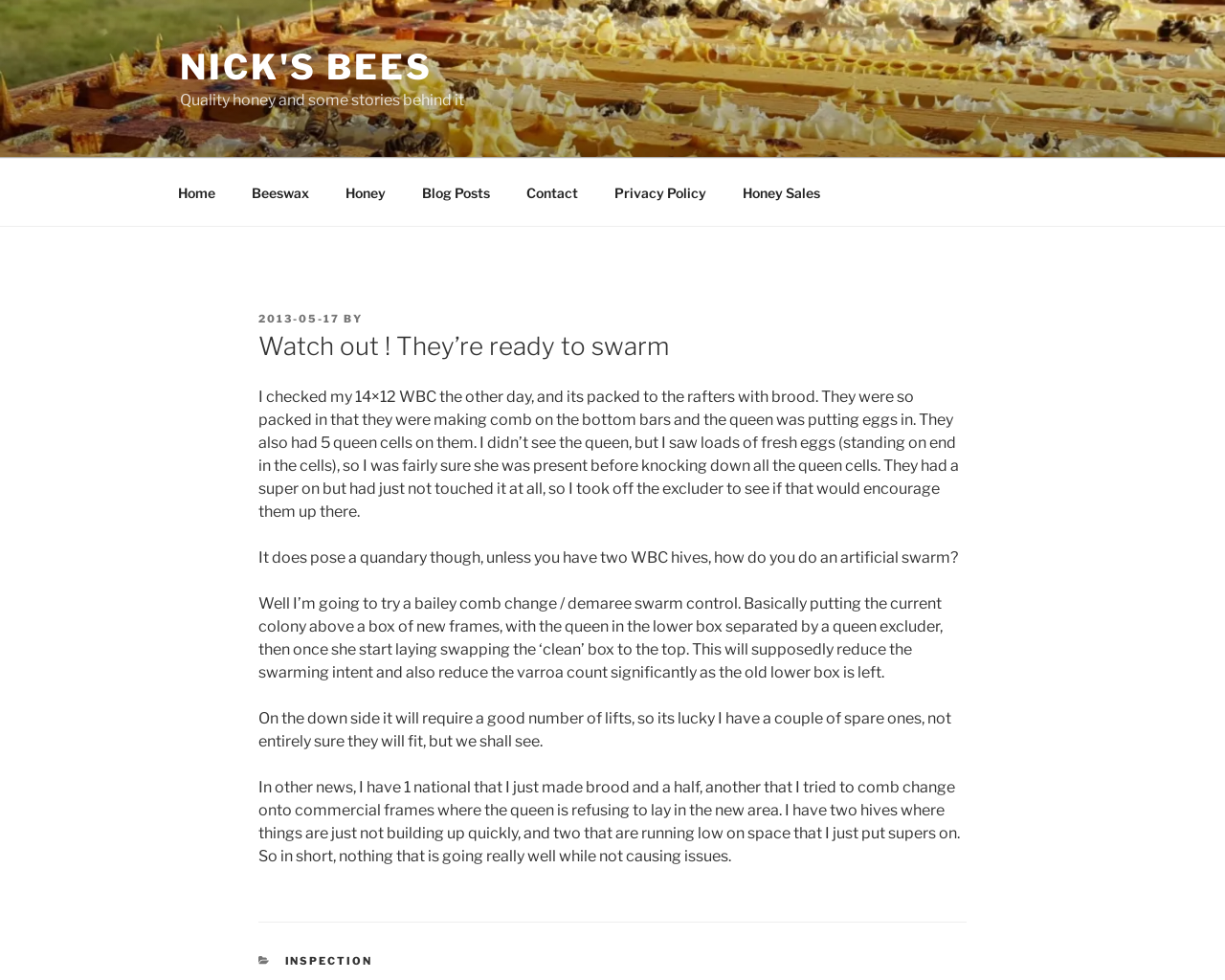What is the purpose of the Bailey comb change?
Please ensure your answer is as detailed and informative as possible.

The purpose of the Bailey comb change can be inferred from the text 'This will supposedly reduce the swarming intent and also reduce the varroa count significantly...' in the blog post. This suggests that the author is using the Bailey comb change method to reduce the swarming intent of the bees and to decrease the varroa count in the hive.